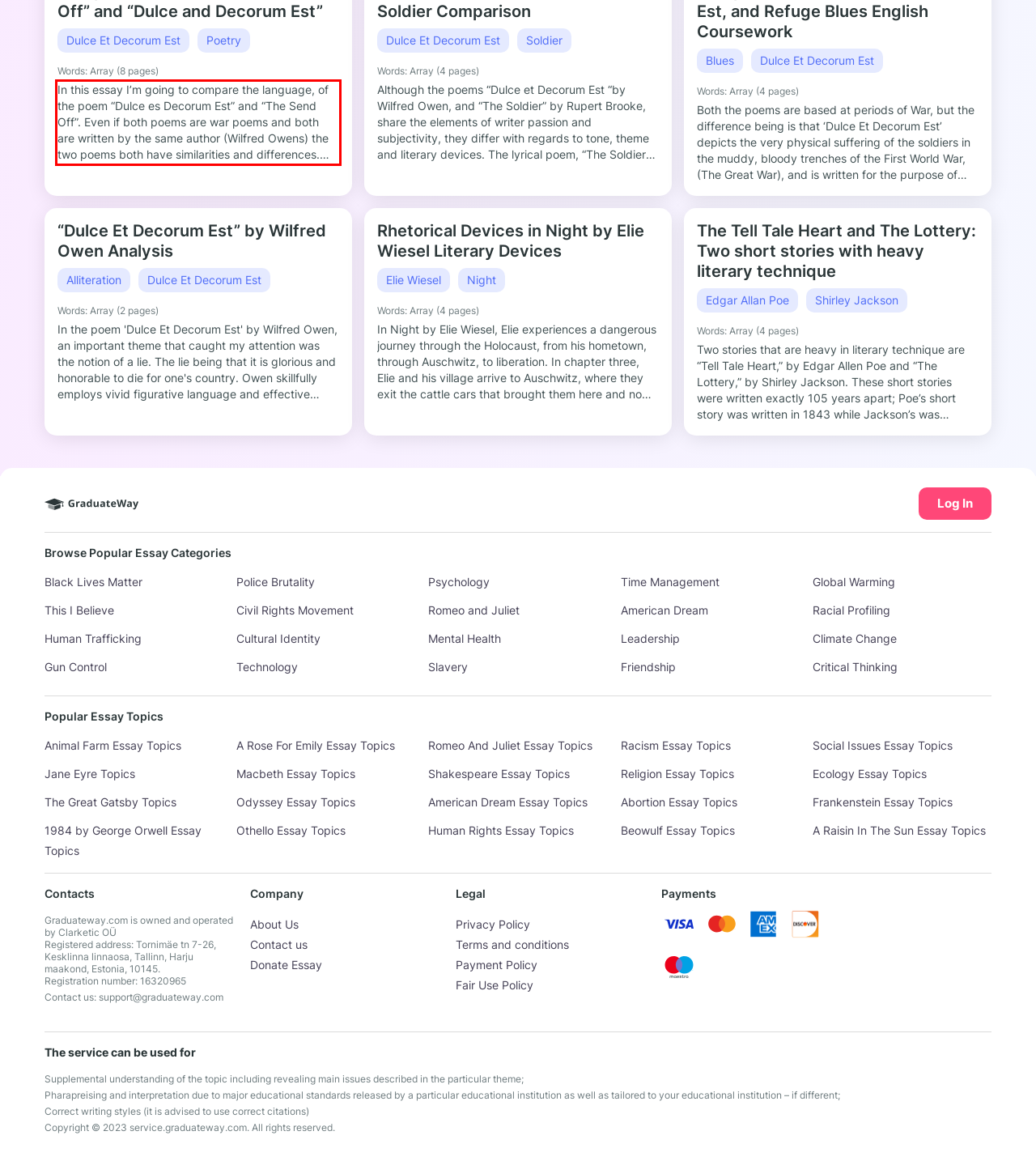Within the screenshot of a webpage, identify the red bounding box and perform OCR to capture the text content it contains.

In this essay I’m going to compare the language, of the poem “Dulce es Decorum Est” and “The Send Off”. Even if both poems are war poems and both are written by the same author (Wilfred Owens) the two poems both have similarities and differences. “The send off” tells of a group of soldiers who